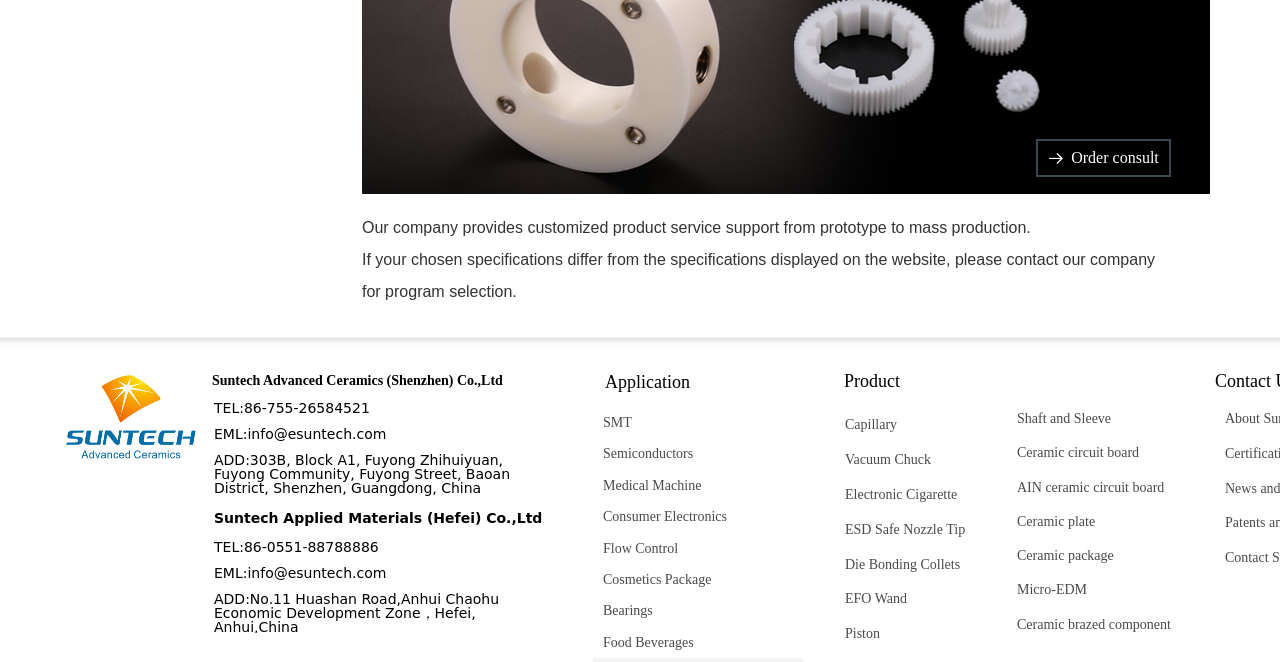Could you provide the bounding box coordinates for the portion of the screen to click to complete this instruction: "Contact the company using the email 'info@esuntech.com'"?

[0.167, 0.644, 0.302, 0.668]